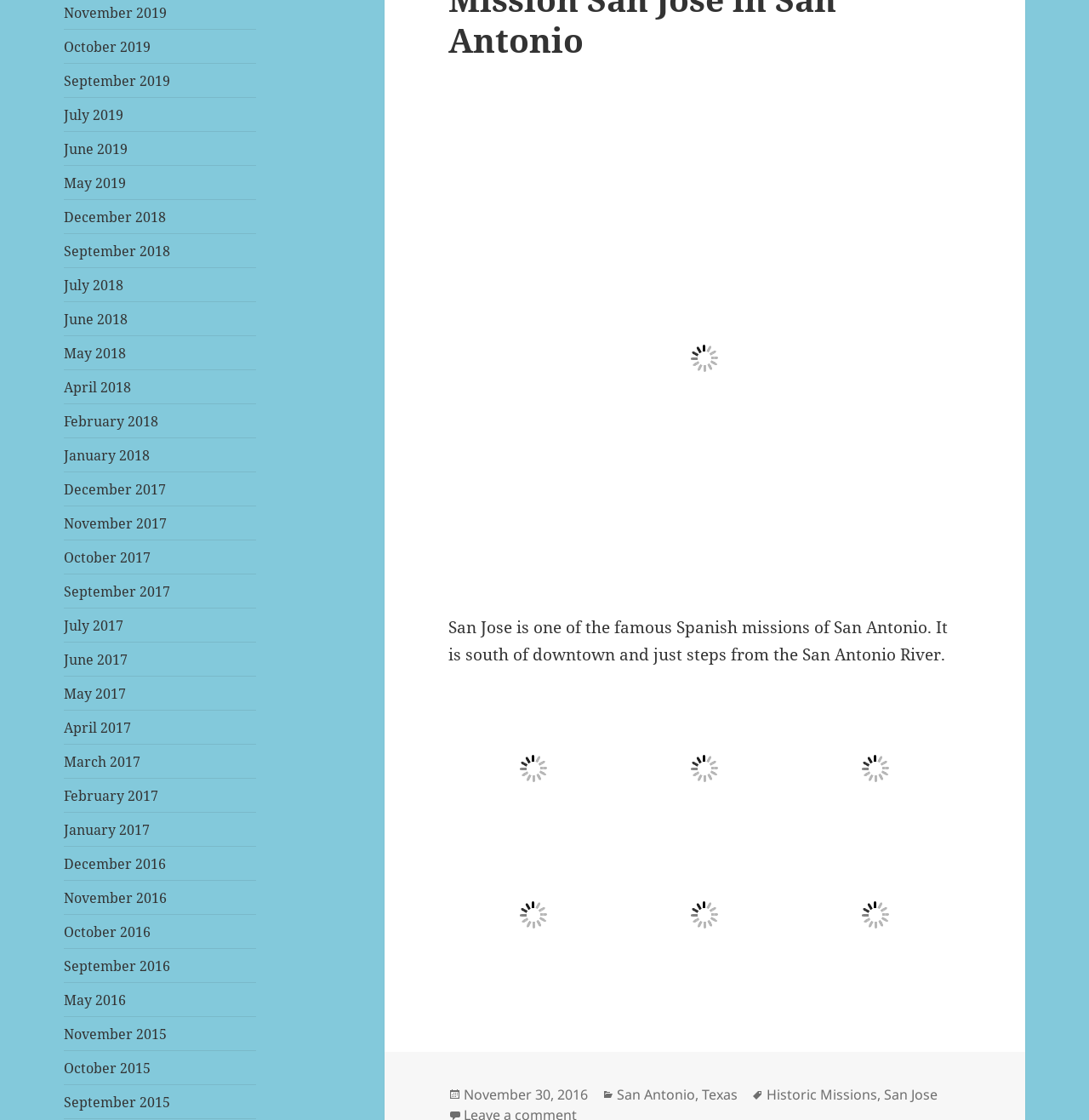Please find the bounding box coordinates of the element's region to be clicked to carry out this instruction: "Click on November 2019".

[0.059, 0.003, 0.153, 0.02]